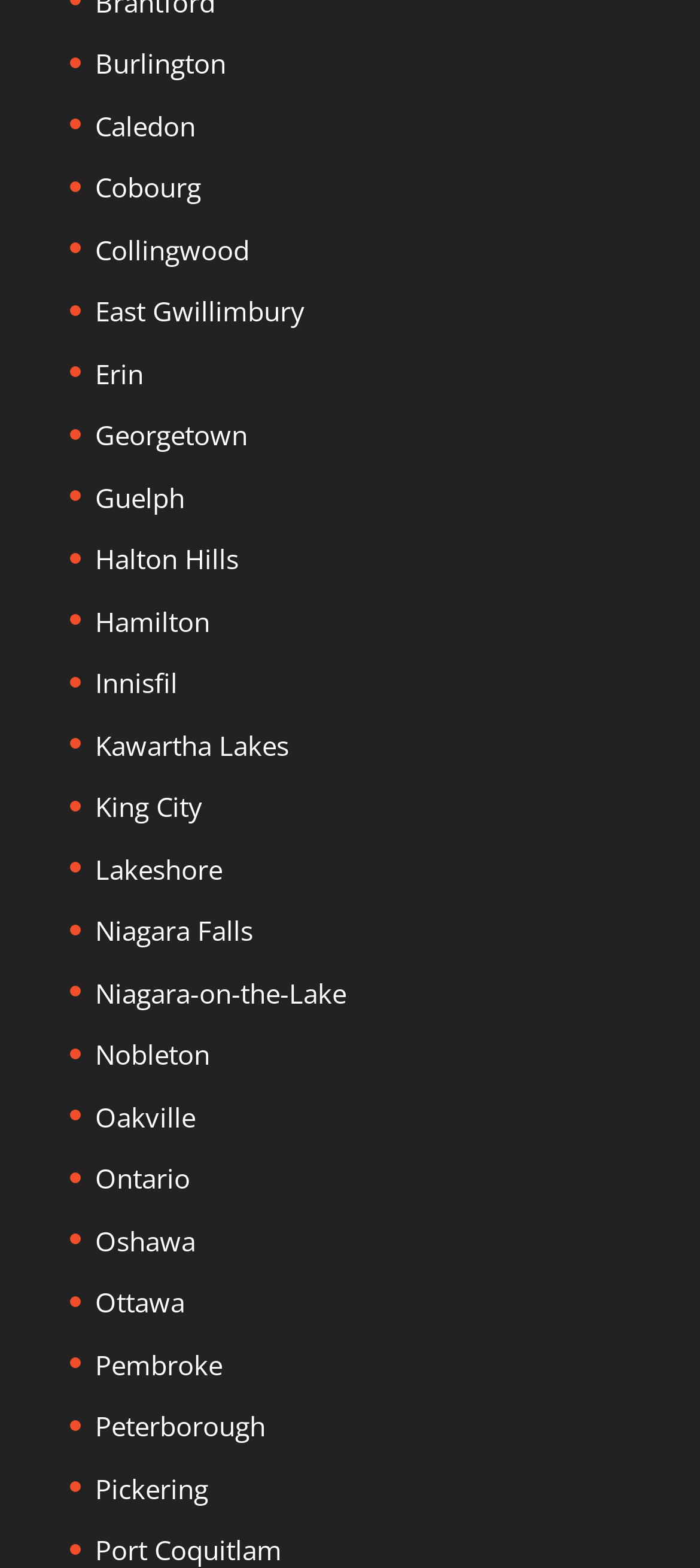Bounding box coordinates should be provided in the format (top-left x, top-left y, bottom-right x, bottom-right y) with all values between 0 and 1. Identify the bounding box for this UI element: Cobourg

[0.136, 0.108, 0.287, 0.131]